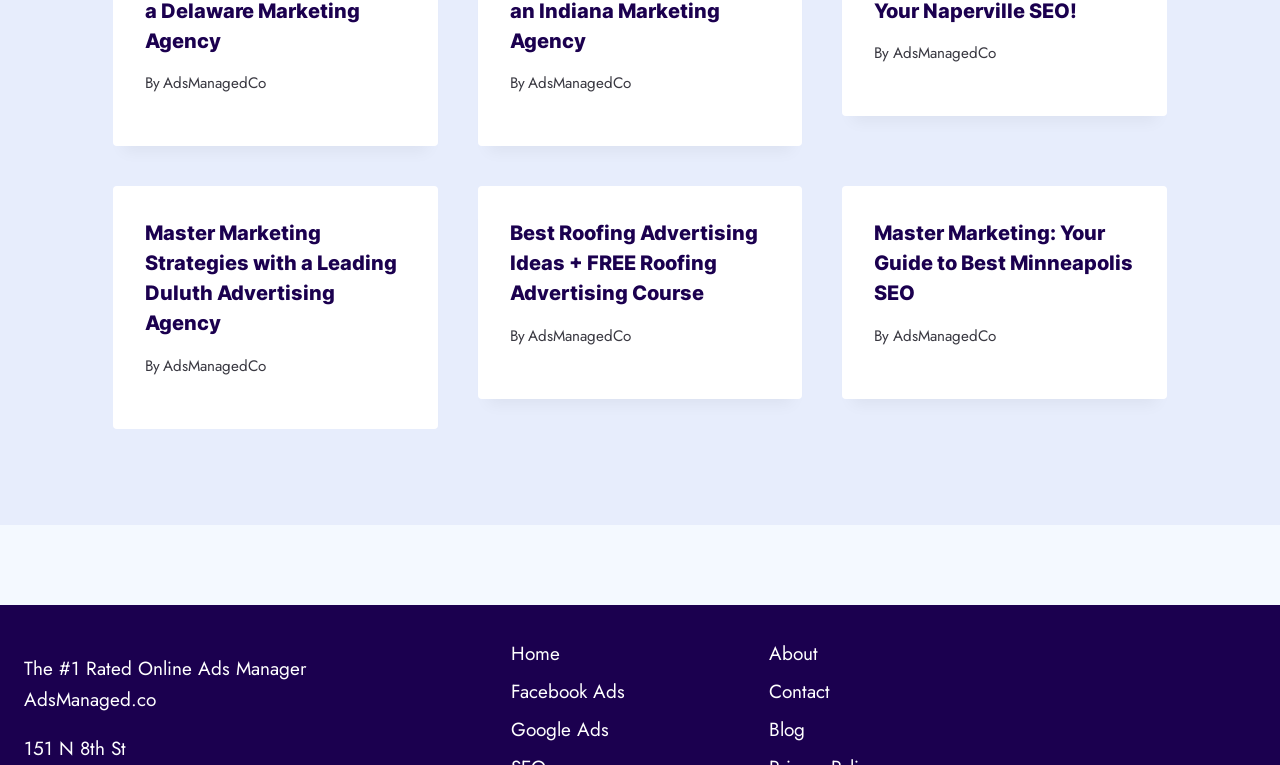Find the bounding box coordinates for the area you need to click to carry out the instruction: "Click on 'Master Marketing Strategies with a Leading Duluth Advertising Agency'". The coordinates should be four float numbers between 0 and 1, indicated as [left, top, right, bottom].

[0.113, 0.289, 0.31, 0.439]